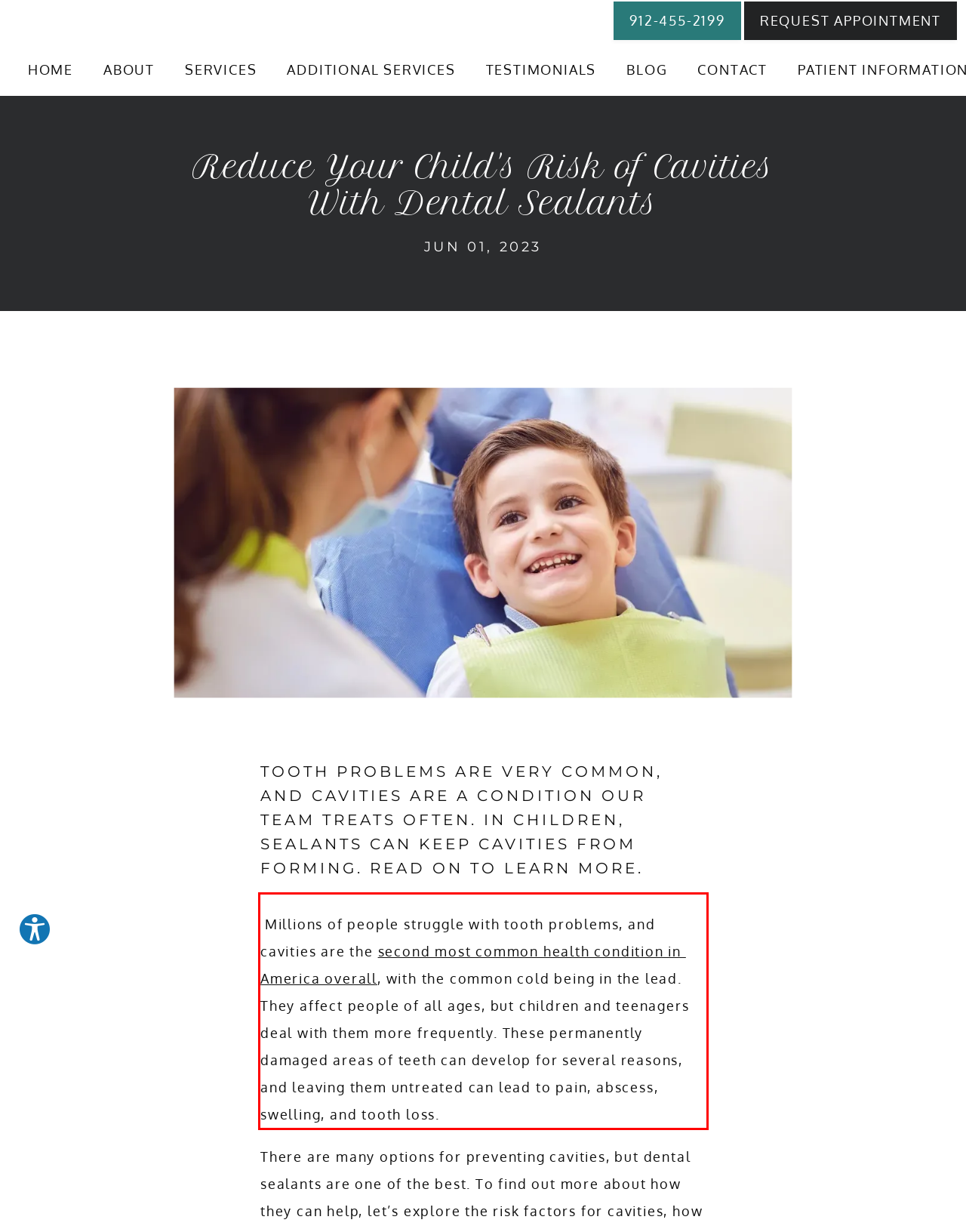Please analyze the screenshot of a webpage and extract the text content within the red bounding box using OCR.

Millions of people struggle with tooth problems, and cavities are the second most common health condition in America overall, with the common cold being in the lead. They affect people of all ages, but children and teenagers deal with them more frequently. These permanently damaged areas of teeth can develop for several reasons, and leaving them untreated can lead to pain, abscess, swelling, and tooth loss.